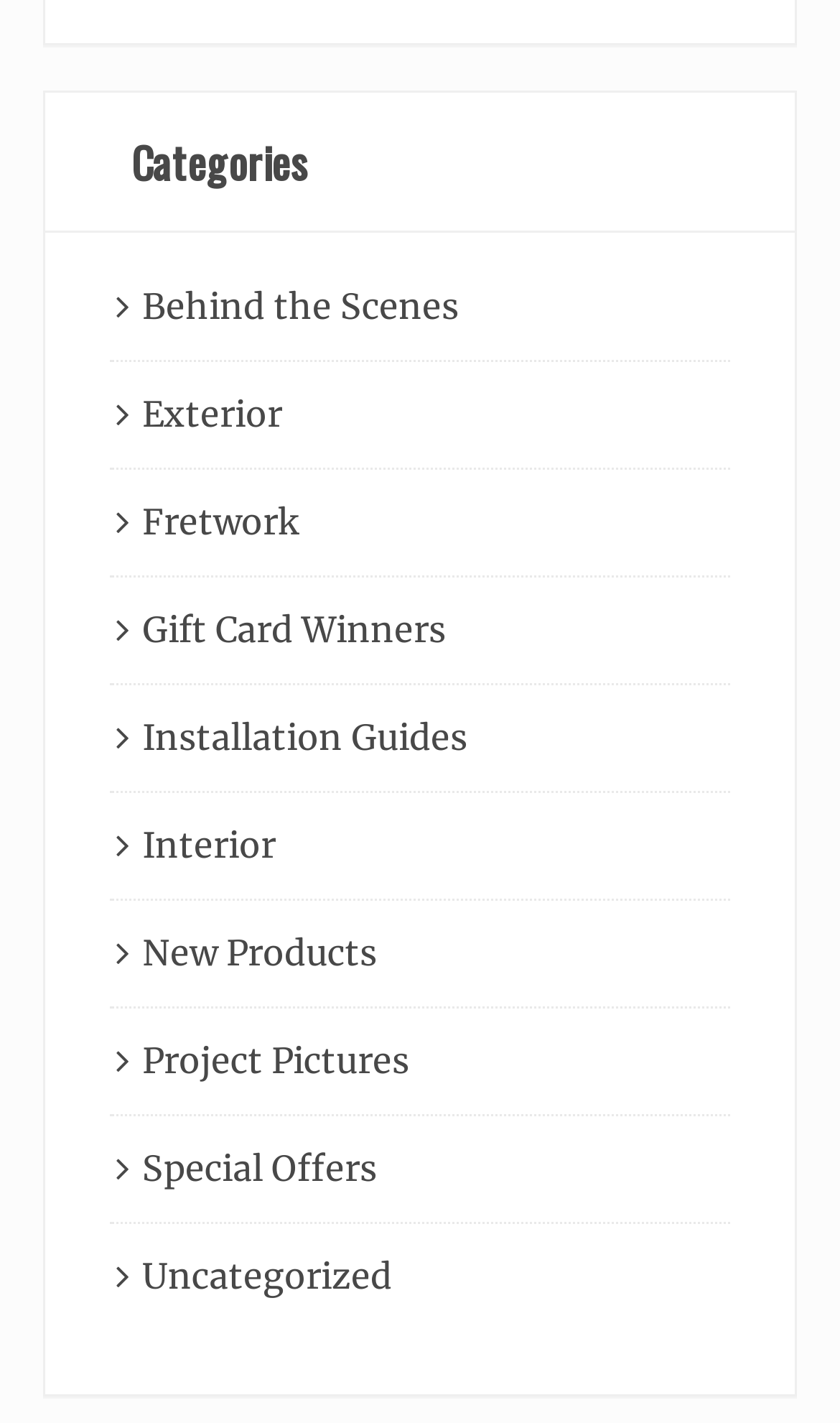Bounding box coordinates must be specified in the format (top-left x, top-left y, bottom-right x, bottom-right y). All values should be floating point numbers between 0 and 1. What are the bounding box coordinates of the UI element described as: Installation Guides

[0.169, 0.503, 0.556, 0.533]